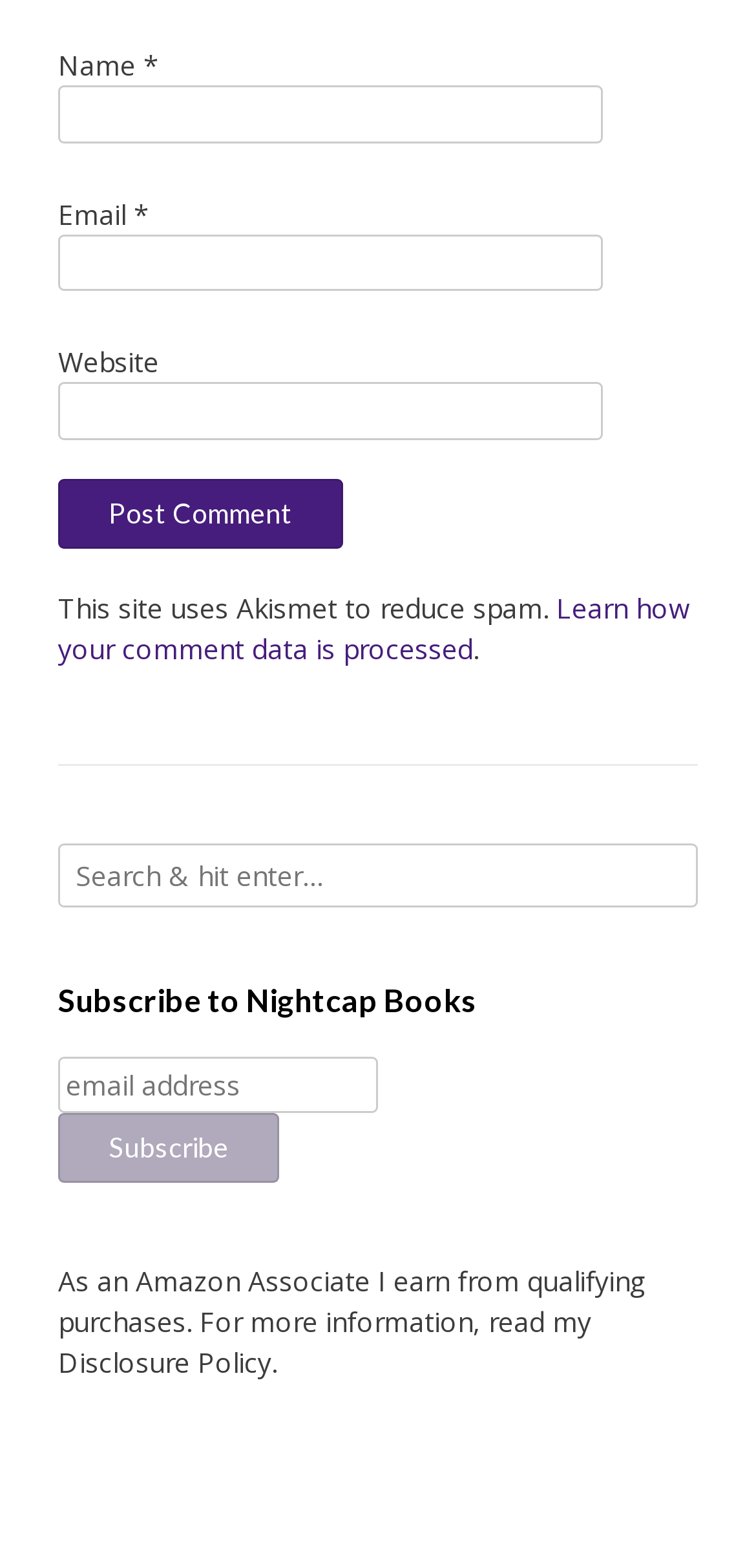Please specify the coordinates of the bounding box for the element that should be clicked to carry out this instruction: "Enter your name". The coordinates must be four float numbers between 0 and 1, formatted as [left, top, right, bottom].

[0.077, 0.055, 0.796, 0.091]